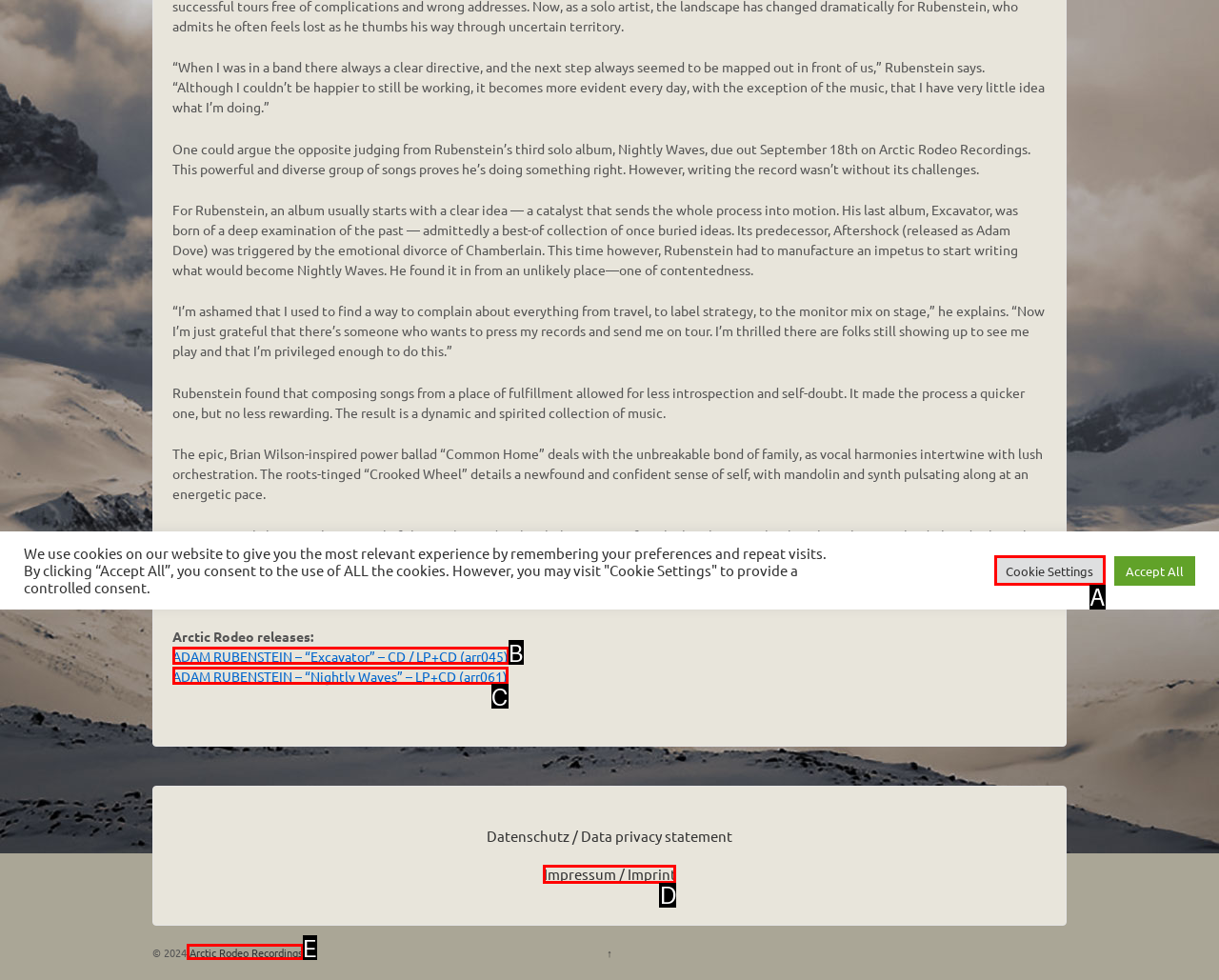Determine the UI element that matches the description: Impressum / Imprint
Answer with the letter from the given choices.

D